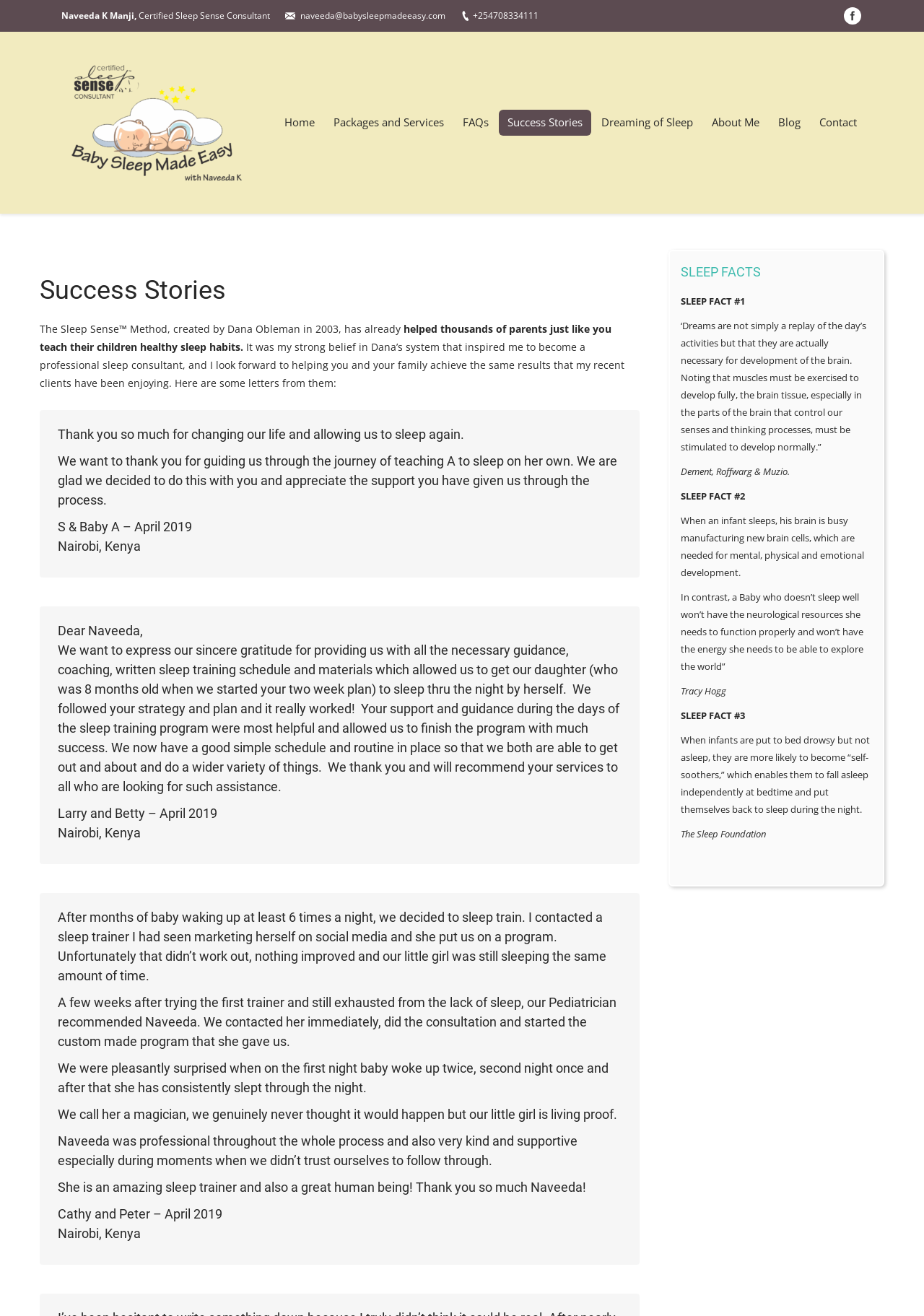What is the name of the certified sleep sense consultant?
Provide a concise answer using a single word or phrase based on the image.

Naveeda K Manji